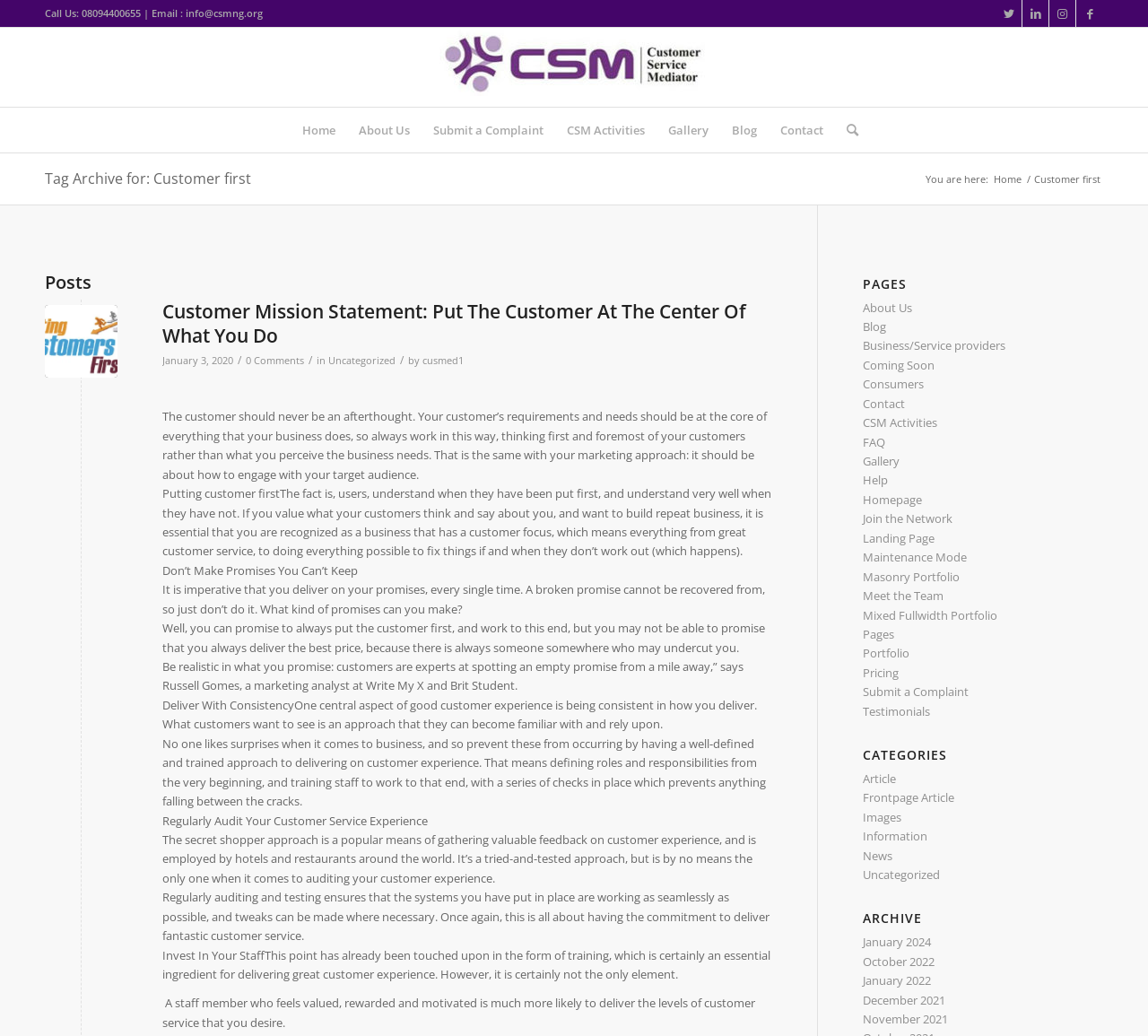What is the title of the blog post?
Give a detailed explanation using the information visible in the image.

The title of the blog post can be found in the main content section of the webpage, above the text 'The customer should never be an afterthought...'.